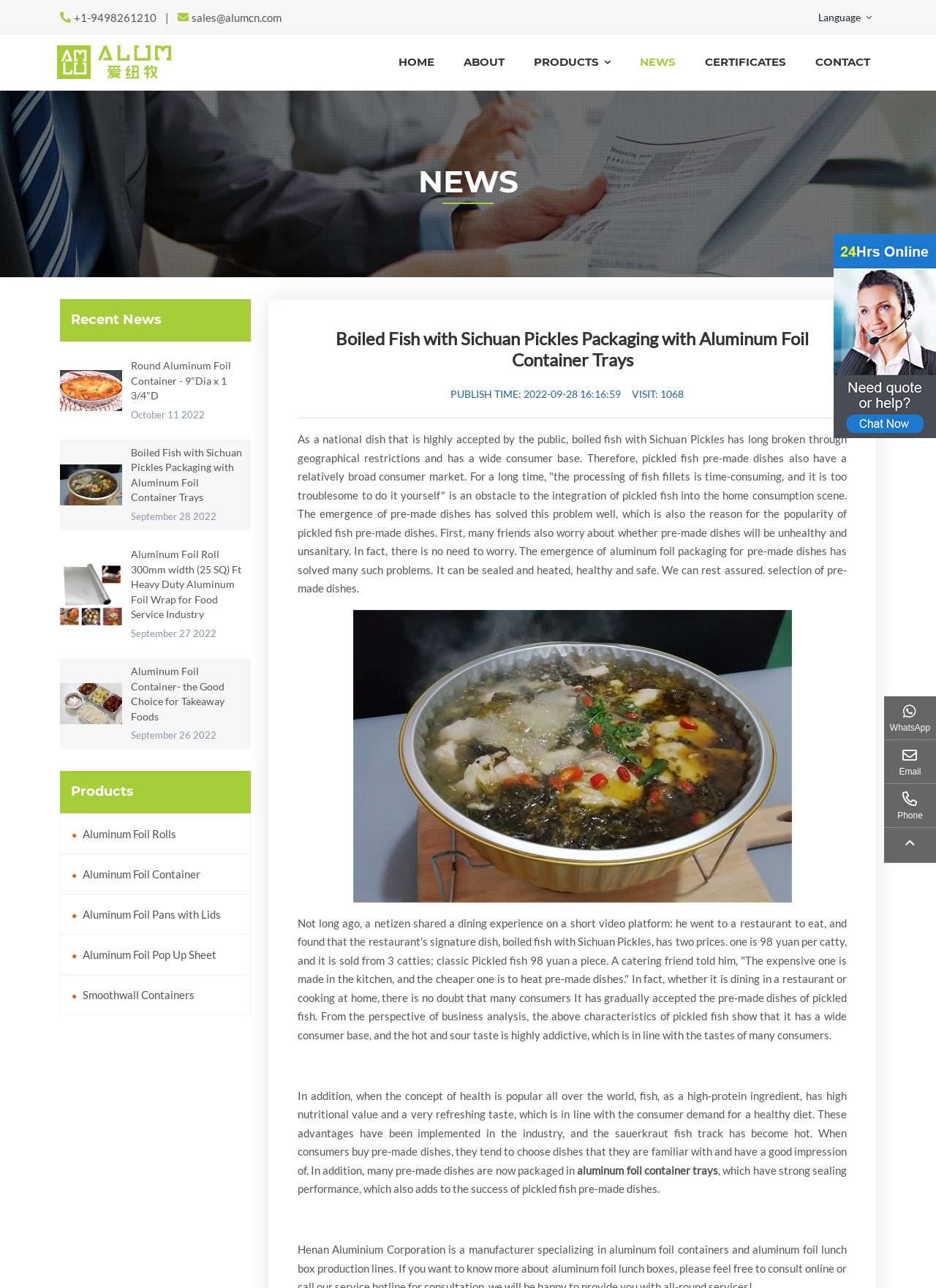Find the UI element described as: "News" and predict its bounding box coordinates. Ensure the coordinates are four float numbers between 0 and 1, [left, top, right, bottom].

[0.668, 0.027, 0.738, 0.07]